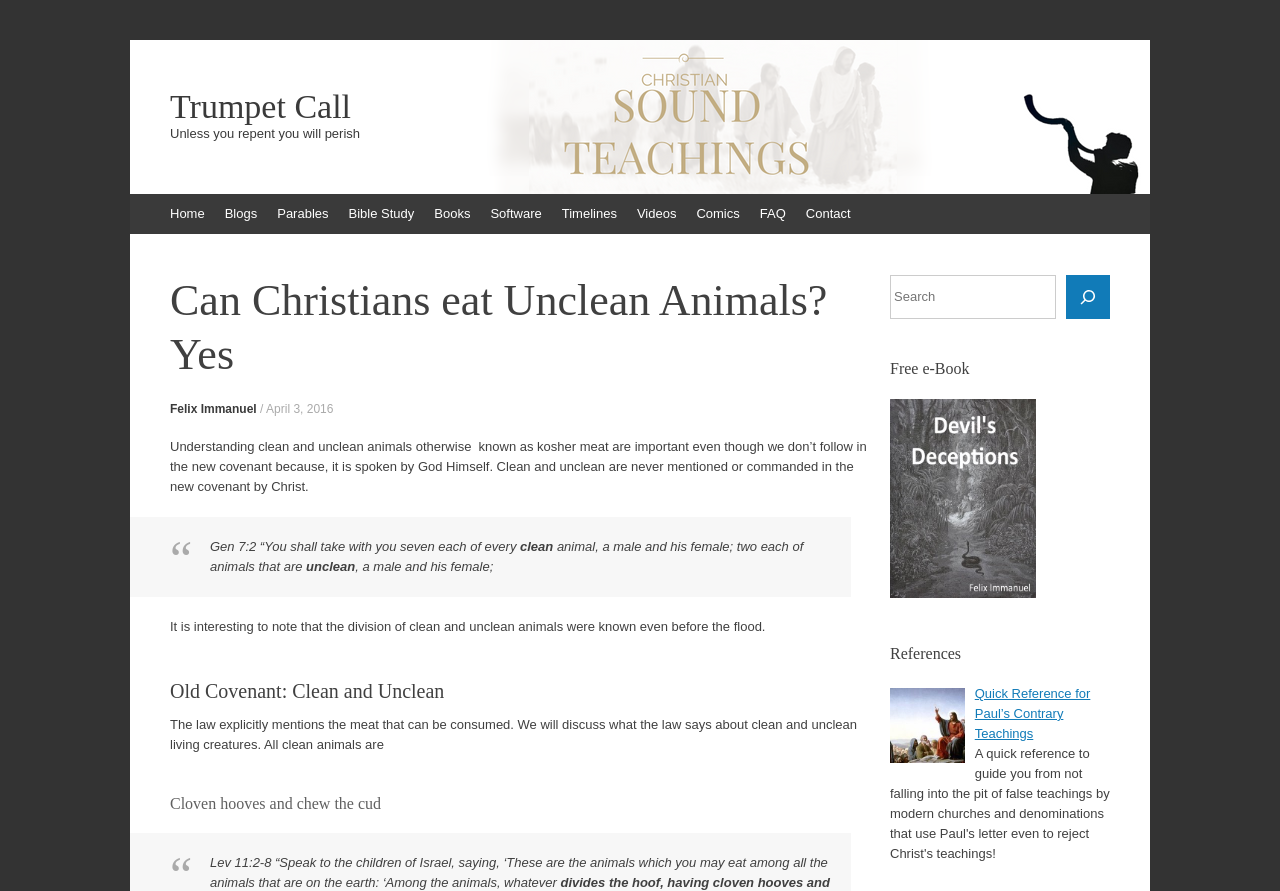Show the bounding box coordinates of the element that should be clicked to complete the task: "Read the 'Can Christians eat Unclean Animals? Yes' article".

[0.133, 0.308, 0.68, 0.429]